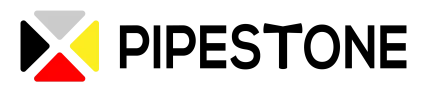Provide a comprehensive description of the image.

The image displays the logo of Pipestone Law, featuring a stylized representation of the name "PIPESTONE" alongside a unique geometric design. The logo incorporates various colors, including black, yellow, and red, creating a visually appealing contrast. The use of bold typography for "PIPESTONE" emphasizes the firm's name, suggesting professionalism and clarity. This logo likely serves as a key visual identity for Pipestone Law, representing its commitment to providing legal services and information, as noted in their disclaimer and legal notices on the website.